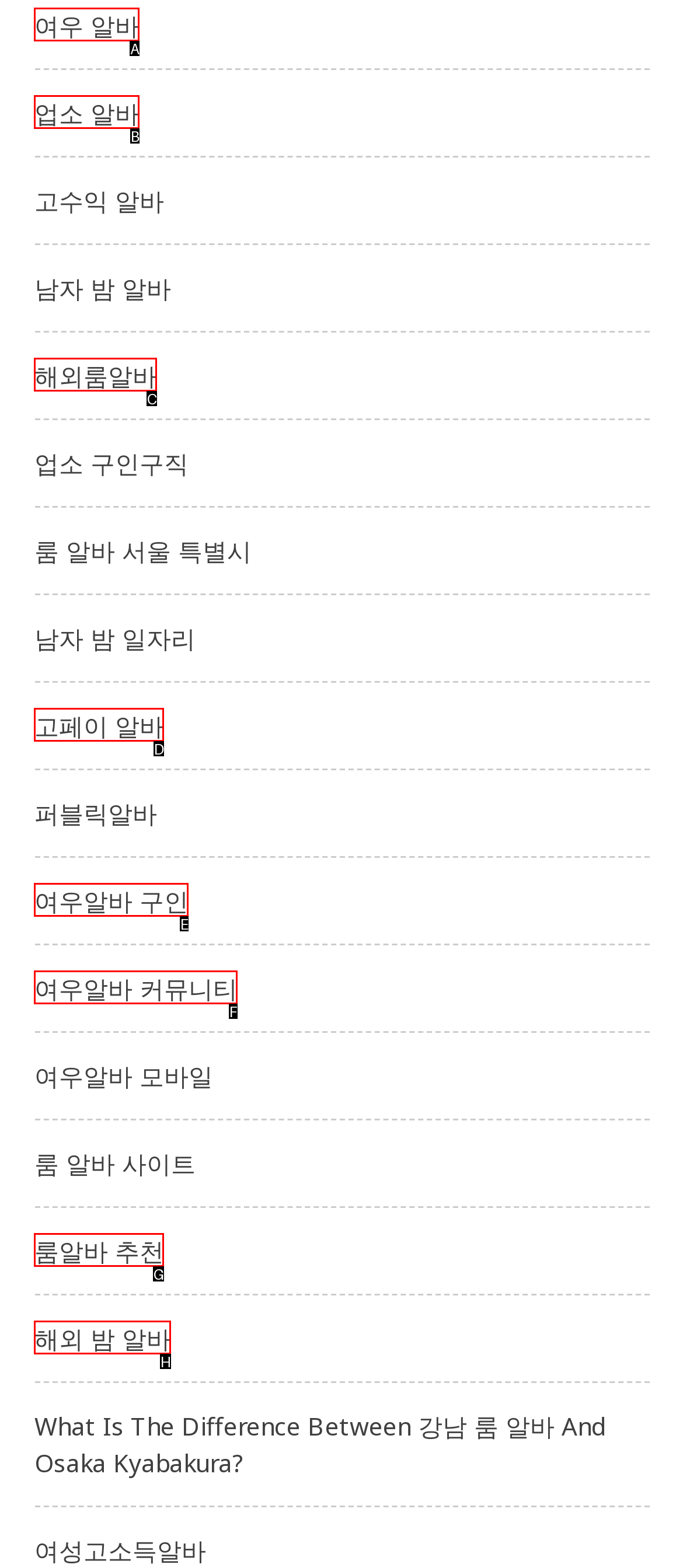Find the HTML element that matches the description: 해외룸알바
Respond with the corresponding letter from the choices provided.

C